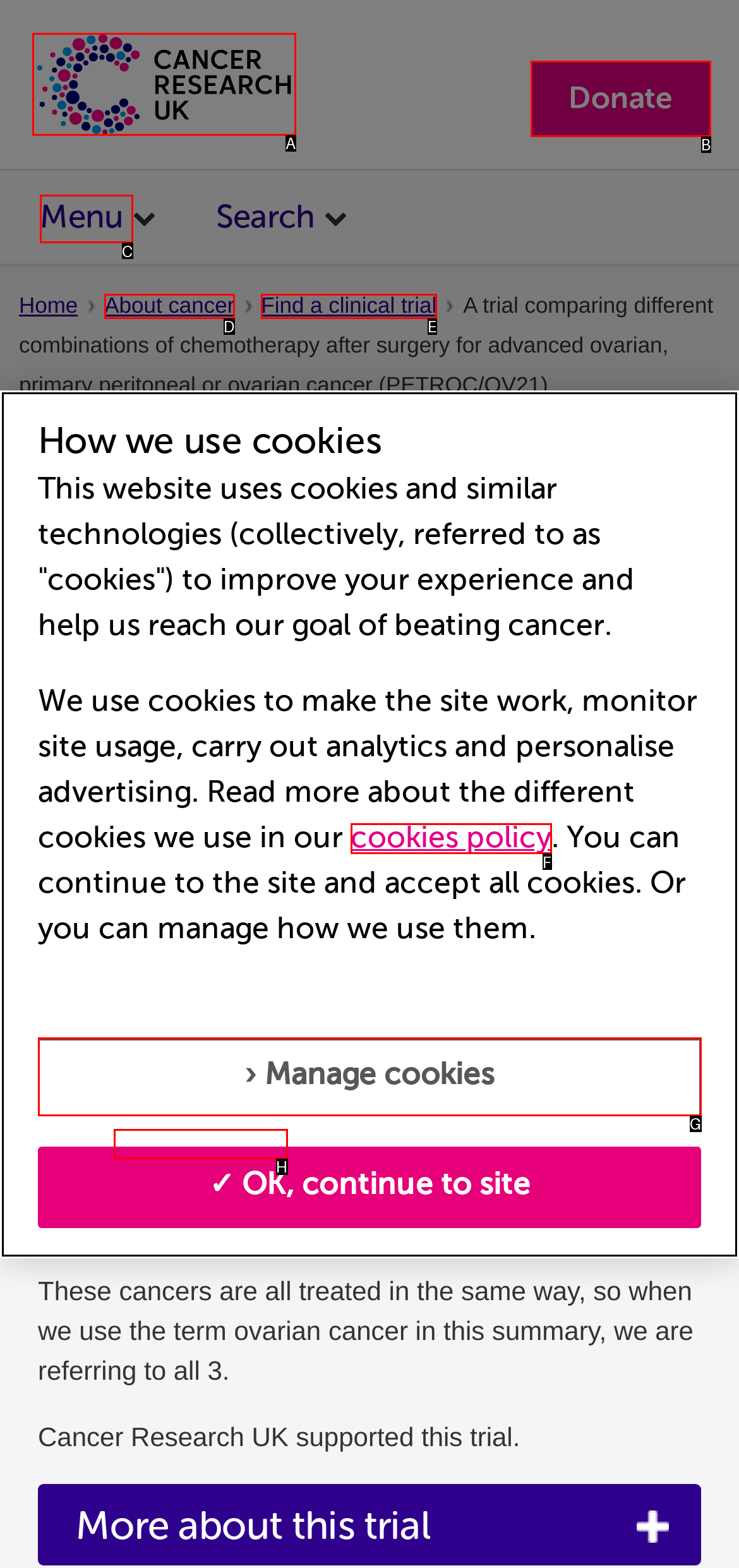Determine the right option to click to perform this task: Read about ovarian cancer
Answer with the correct letter from the given choices directly.

H